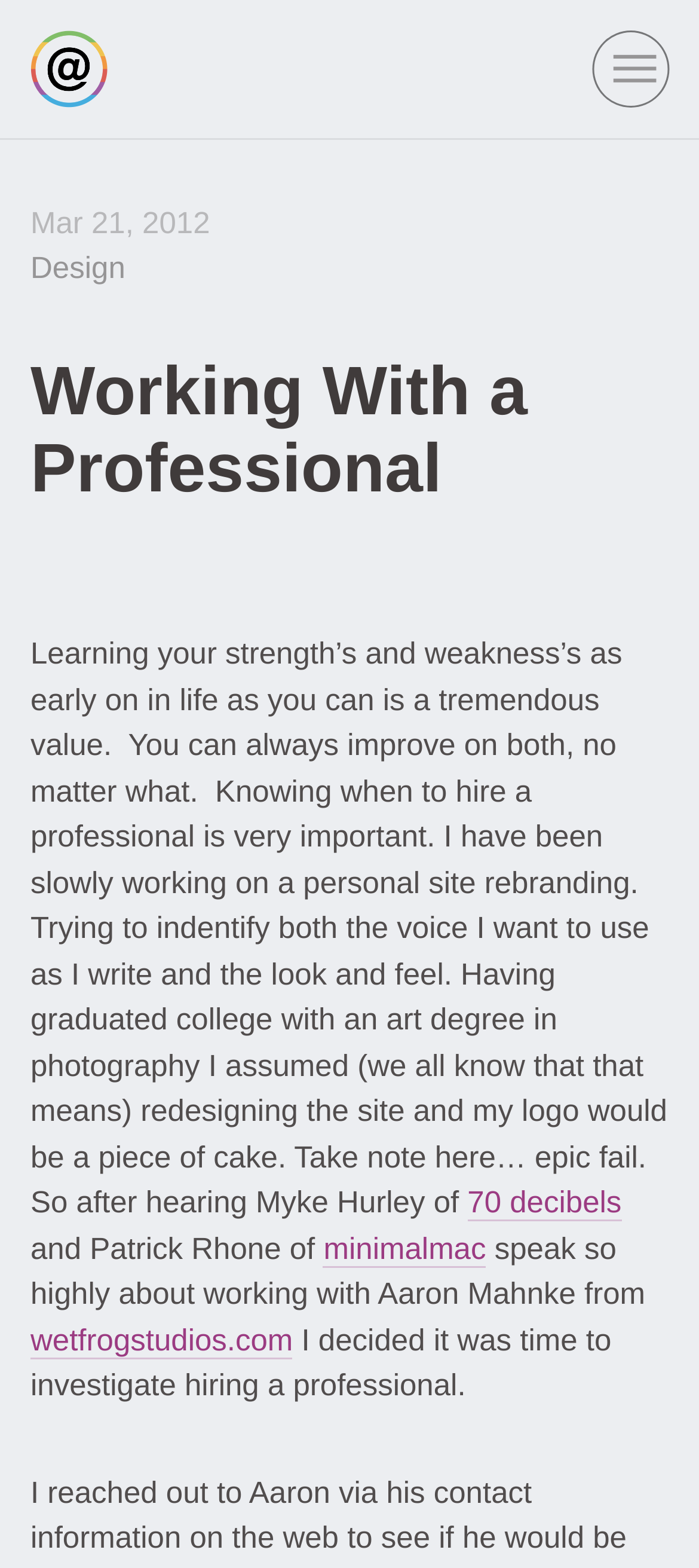Look at the image and write a detailed answer to the question: 
What is the date mentioned in the article?

I found the date by looking at the link element with the text 'Mar 21, 2012' which is located at the top of the page, indicating the publication date of the article.